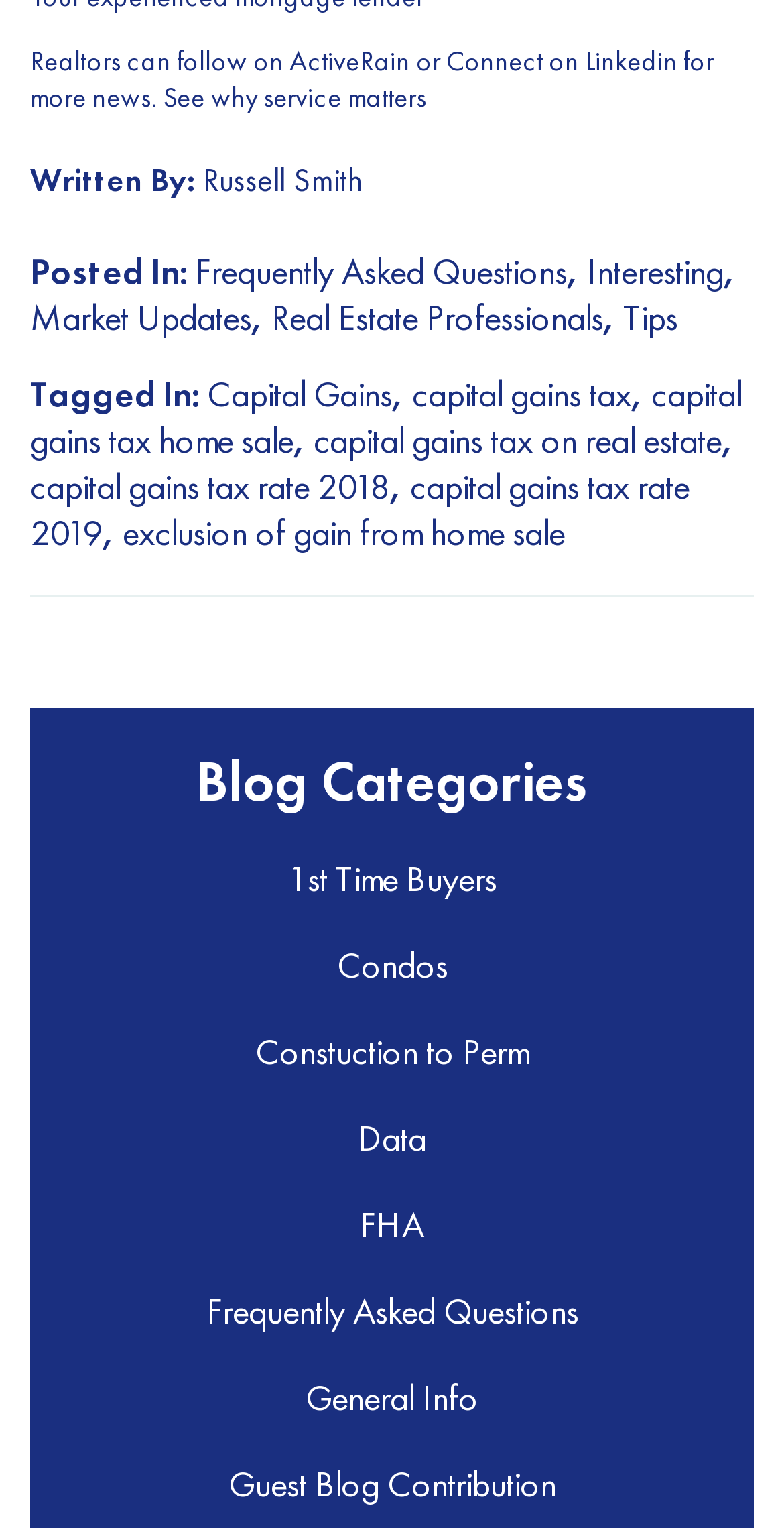Locate the bounding box coordinates of the element I should click to achieve the following instruction: "Read the article 'Are You a First Time Home Owner?'".

None